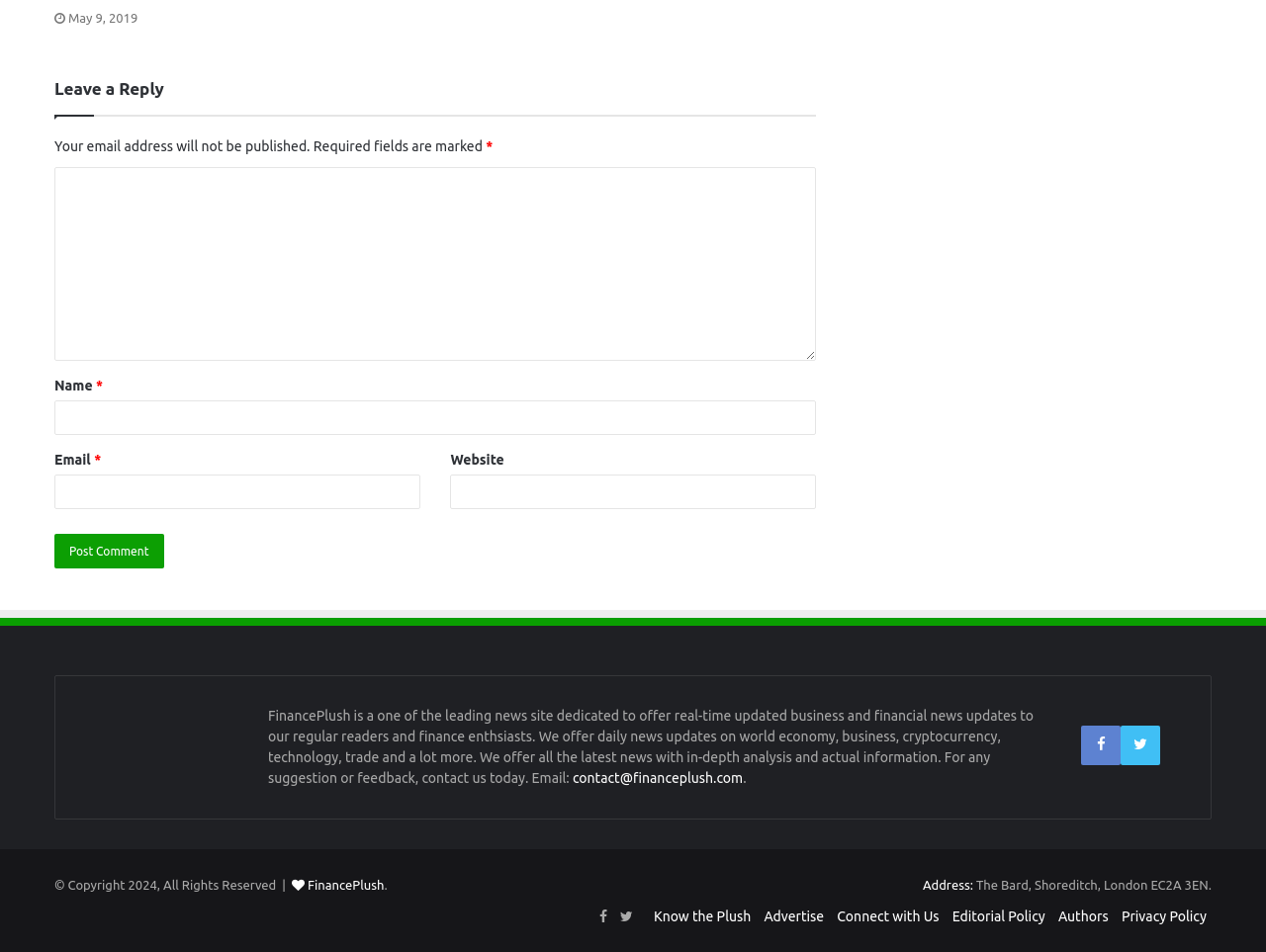Kindly determine the bounding box coordinates of the area that needs to be clicked to fulfill this instruction: "Visit our Facebook page".

[0.854, 0.762, 0.885, 0.803]